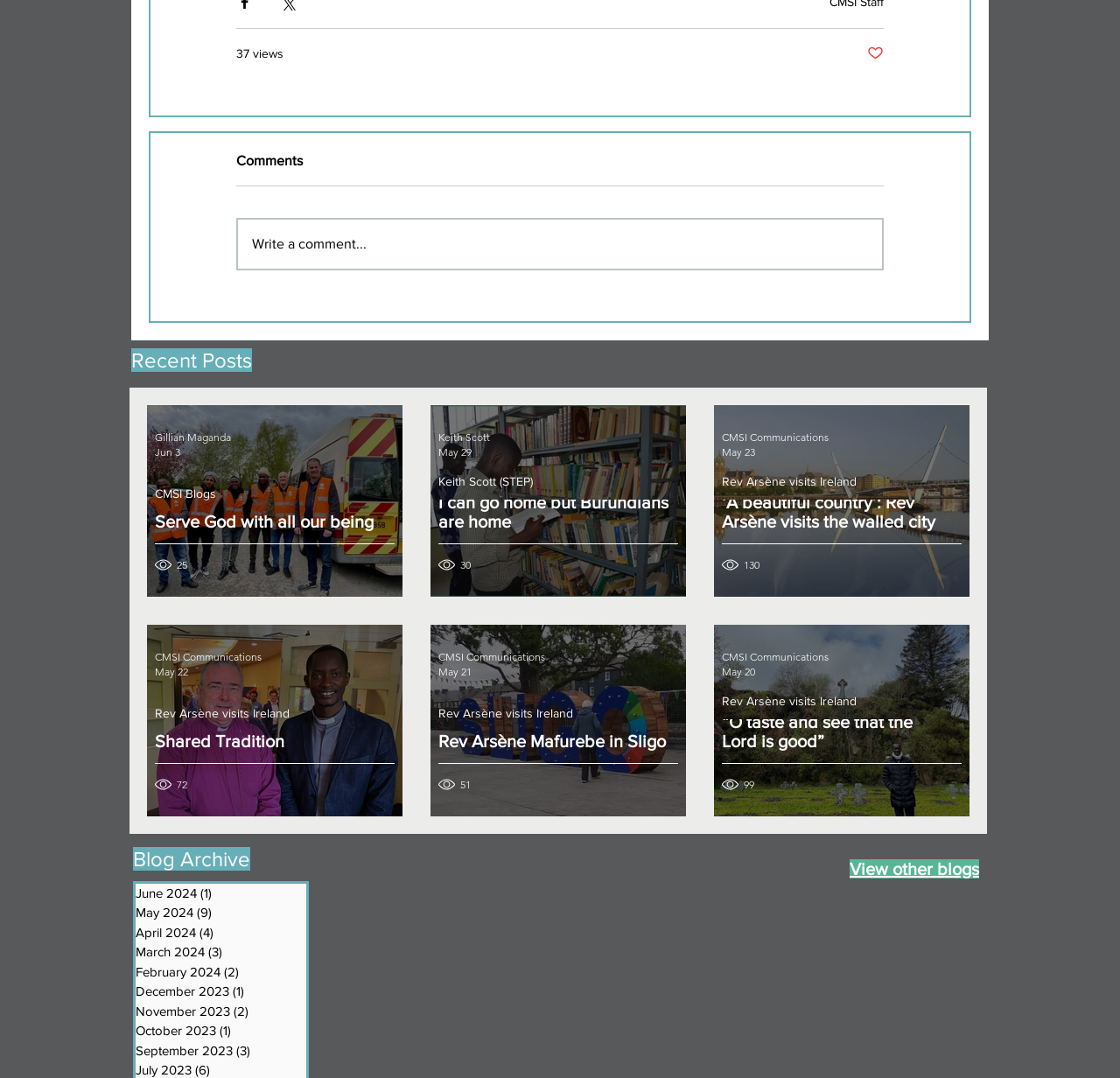Select the bounding box coordinates of the element I need to click to carry out the following instruction: "Read 'Serve God with all our being'".

[0.131, 0.375, 0.359, 0.553]